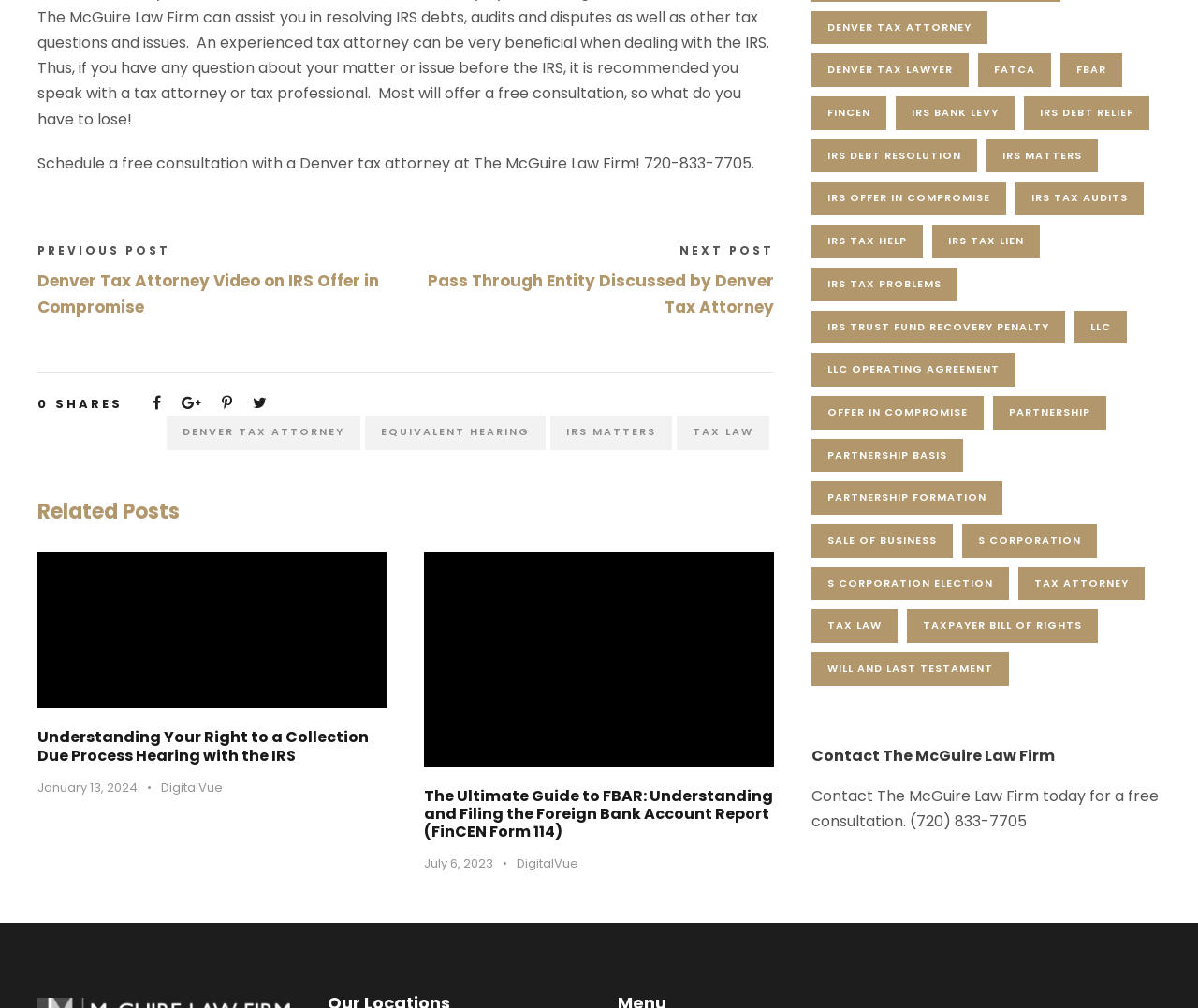Can you identify the bounding box coordinates of the clickable region needed to carry out this instruction: 'View the related post about IRS matters'? The coordinates should be four float numbers within the range of 0 to 1, stated as [left, top, right, bottom].

[0.459, 0.412, 0.561, 0.446]